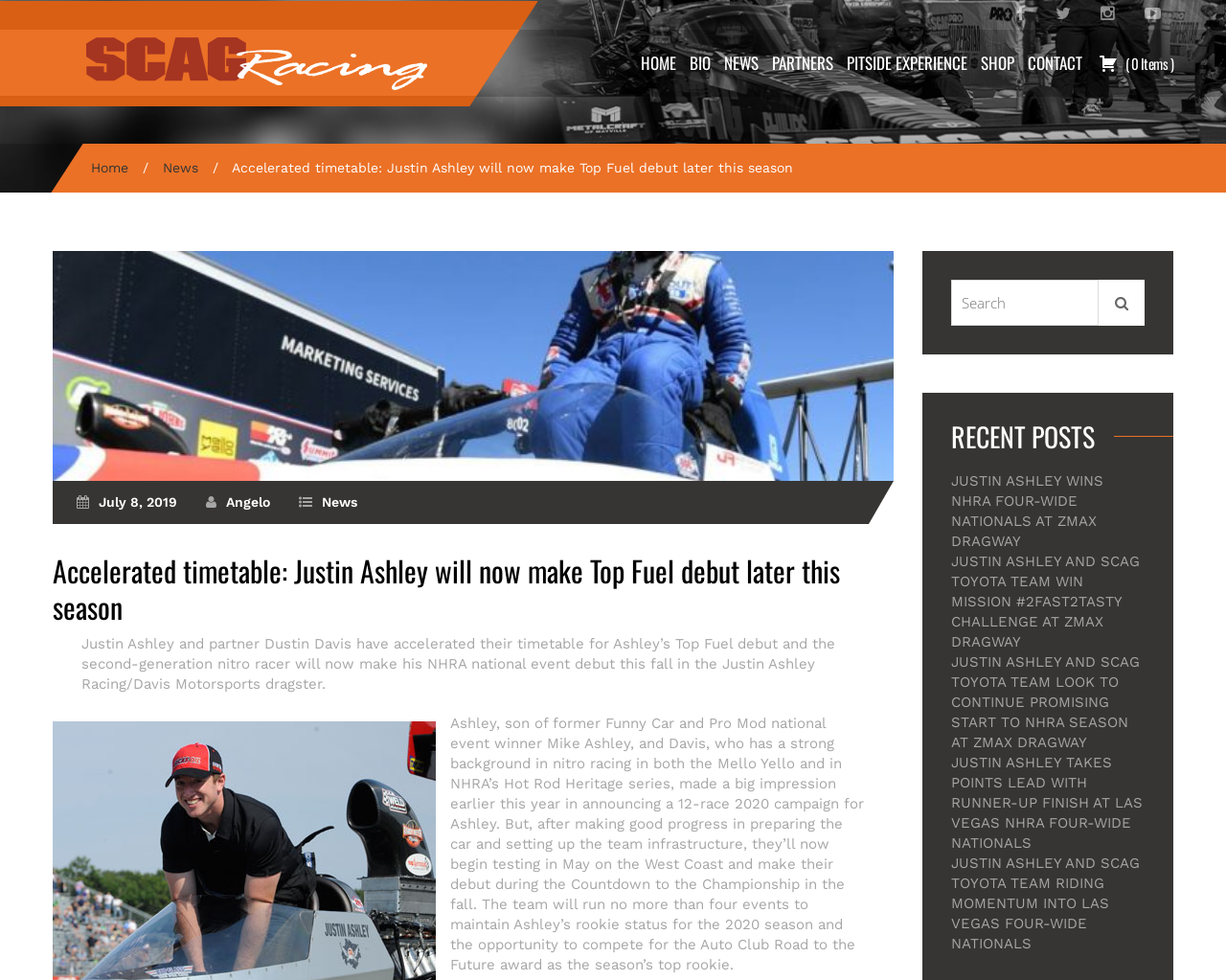What is the debut event for Justin Ashley?
Can you provide a detailed and comprehensive answer to the question?

I found the answer by reading the main article on the webpage, which mentions that Justin Ashley will make his Top Fuel debut later this season.